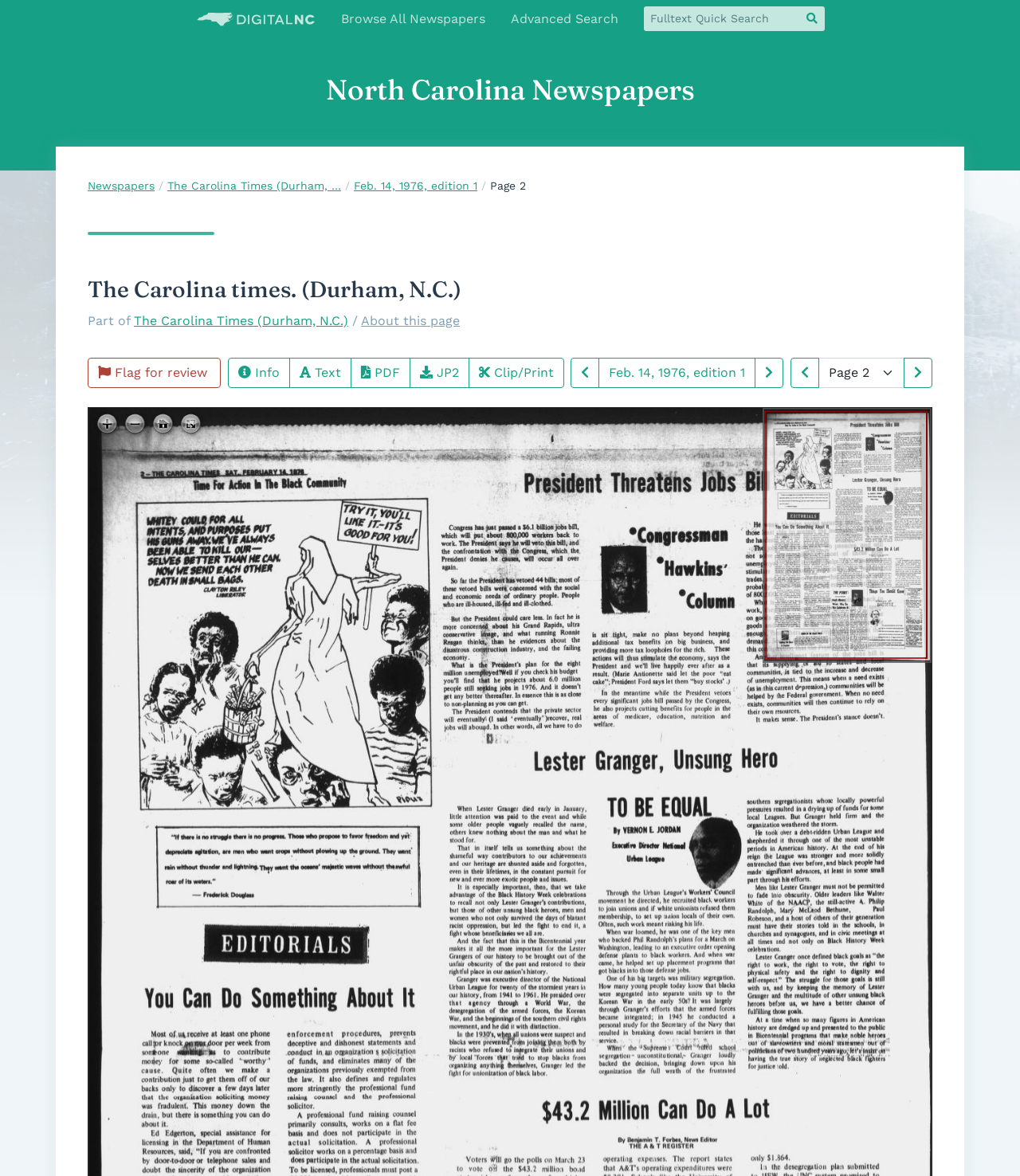Give the bounding box coordinates for this UI element: "Advanced Search". The coordinates should be four float numbers between 0 and 1, arranged as [left, top, right, bottom].

[0.488, 0.003, 0.618, 0.03]